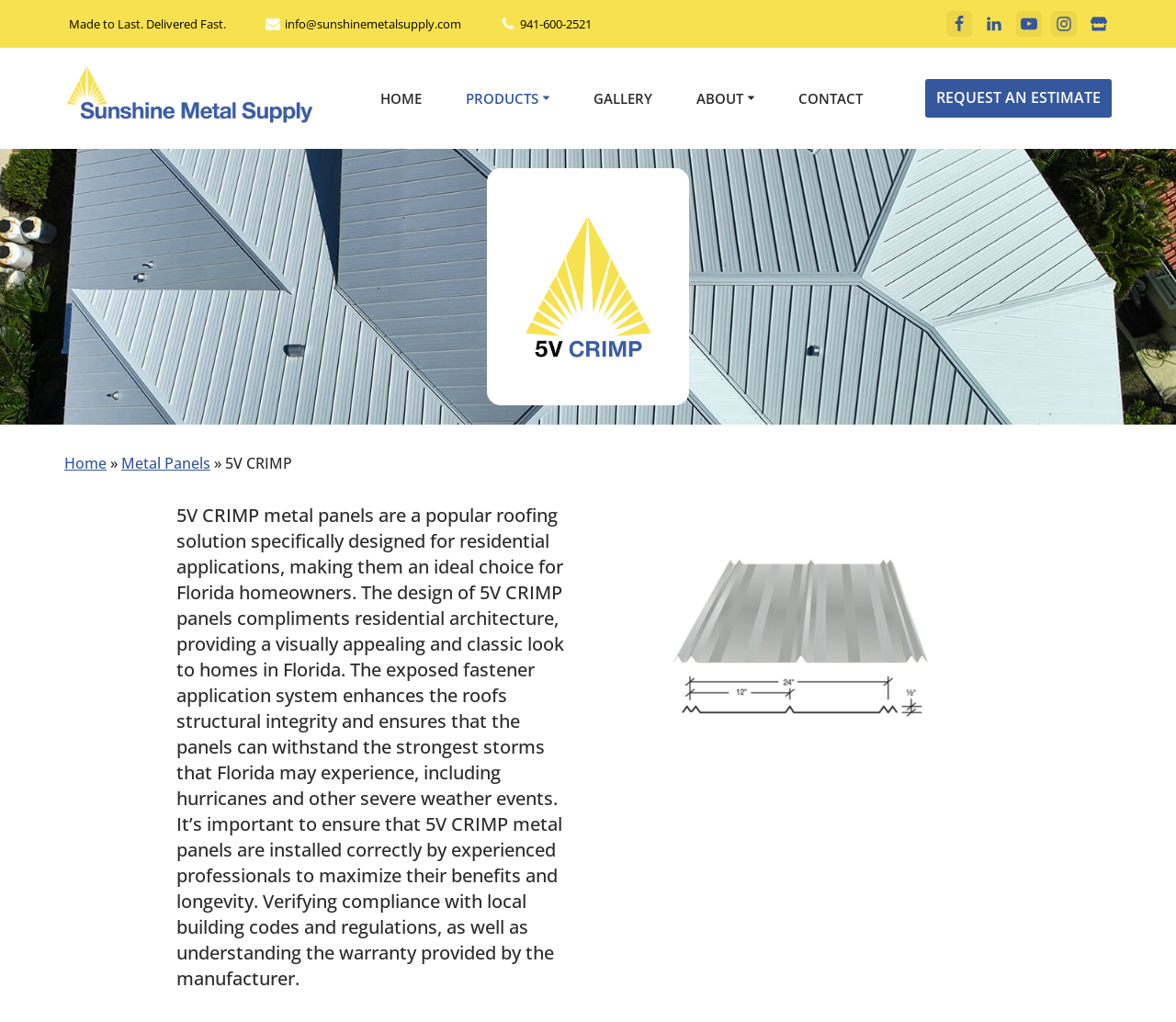Determine the bounding box coordinates for the area you should click to complete the following instruction: "Click the 'Facebook' link".

[0.805, 0.011, 0.827, 0.036]